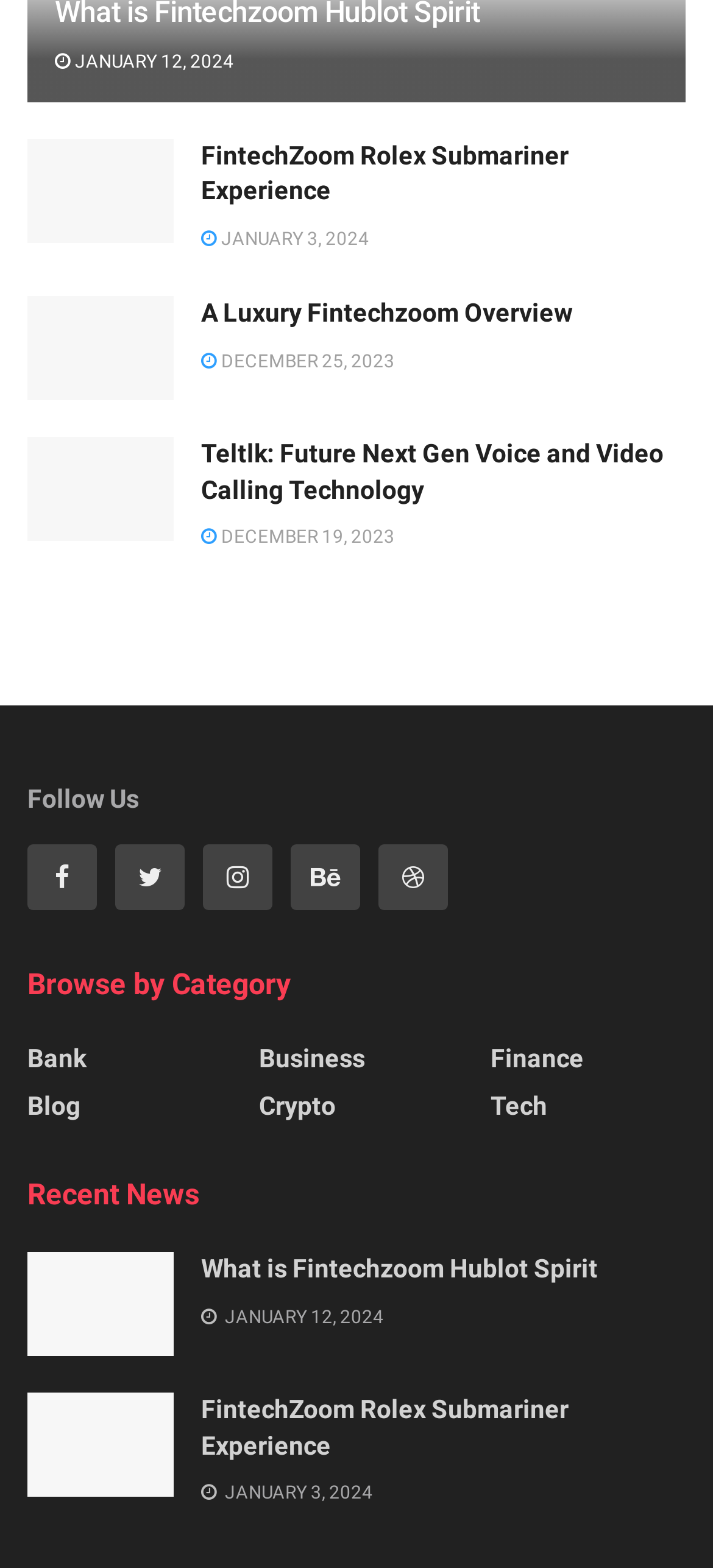Could you locate the bounding box coordinates for the section that should be clicked to accomplish this task: "Browse by Category".

[0.038, 0.616, 0.962, 0.642]